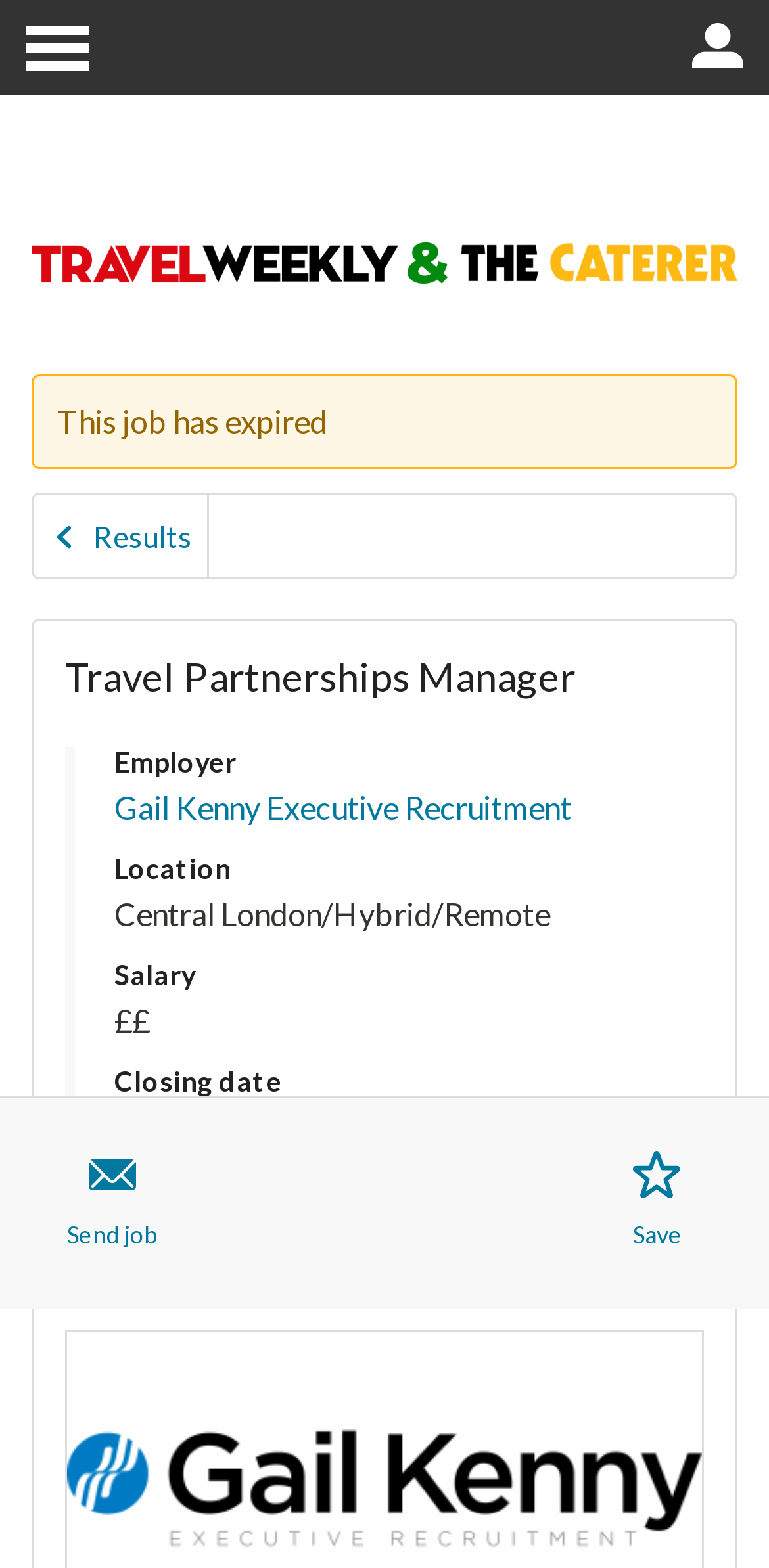Given the description "aria-label="Search" name="s" placeholder="Search"", determine the bounding box of the corresponding UI element.

None